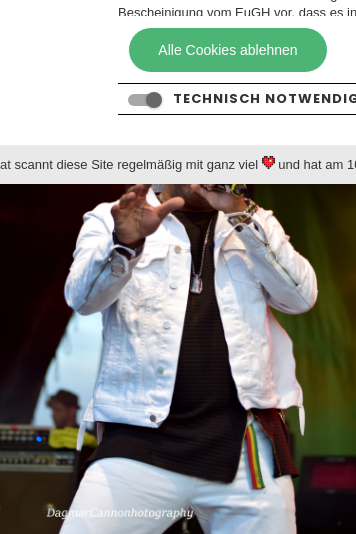Who is the photographer?
Please give a detailed and elaborate explanation in response to the question.

A subtle watermark above the performer identifies the photographer as Dagmar Cannonphotography, indicating a professional touch and quality in capturing this dynamic scene.